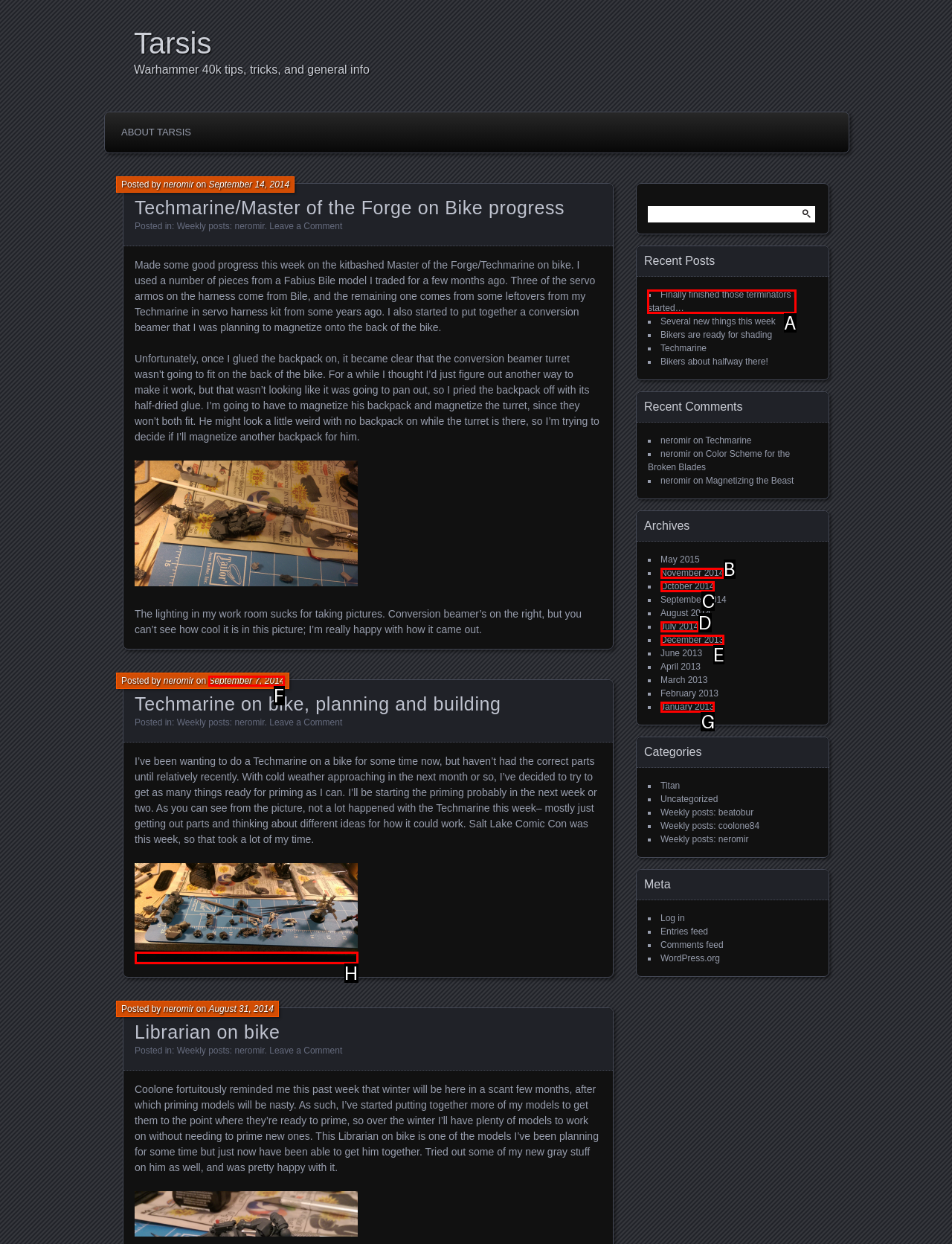Identify the correct HTML element to click to accomplish this task: Read the recent post 'Finally finished those terminators I started…'
Respond with the letter corresponding to the correct choice.

A